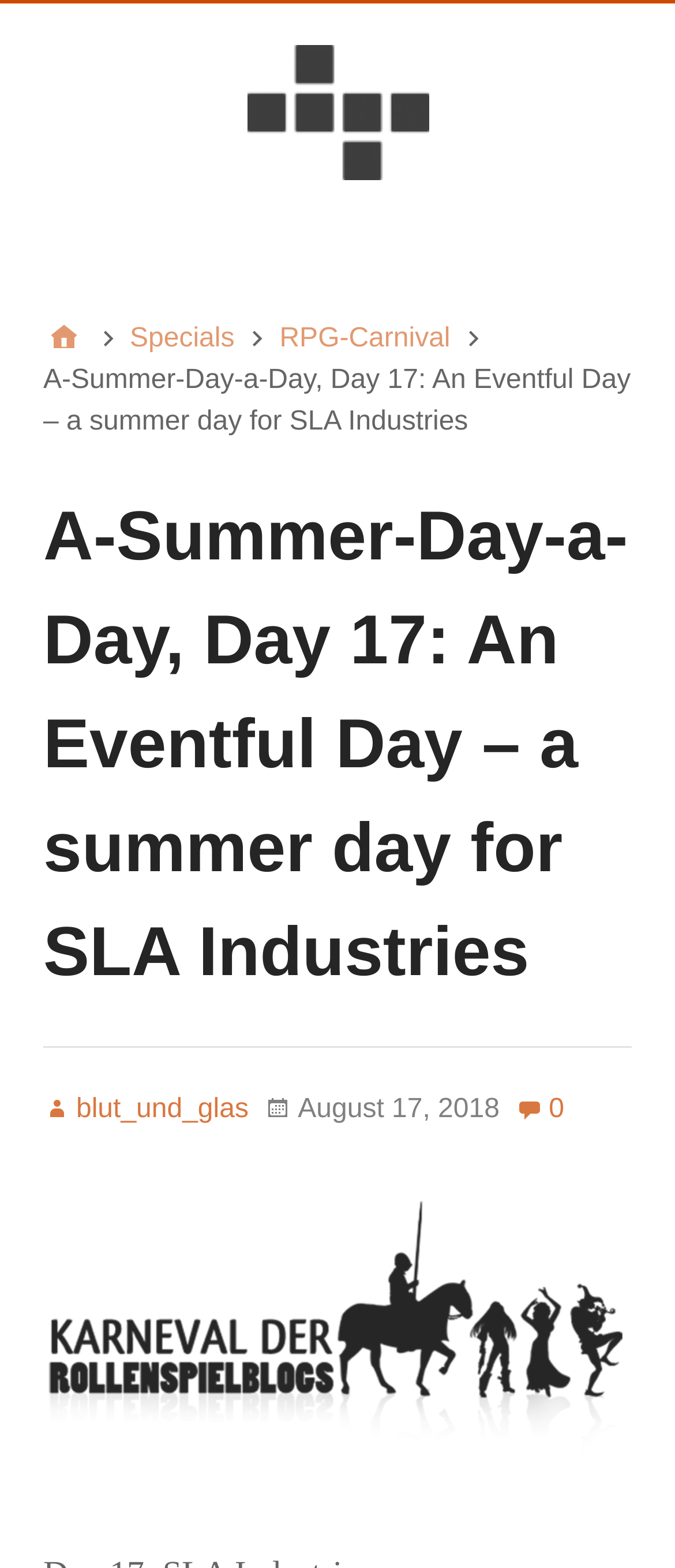Respond to the question below with a single word or phrase: What is the date of the article?

Friday, August 17, 2018